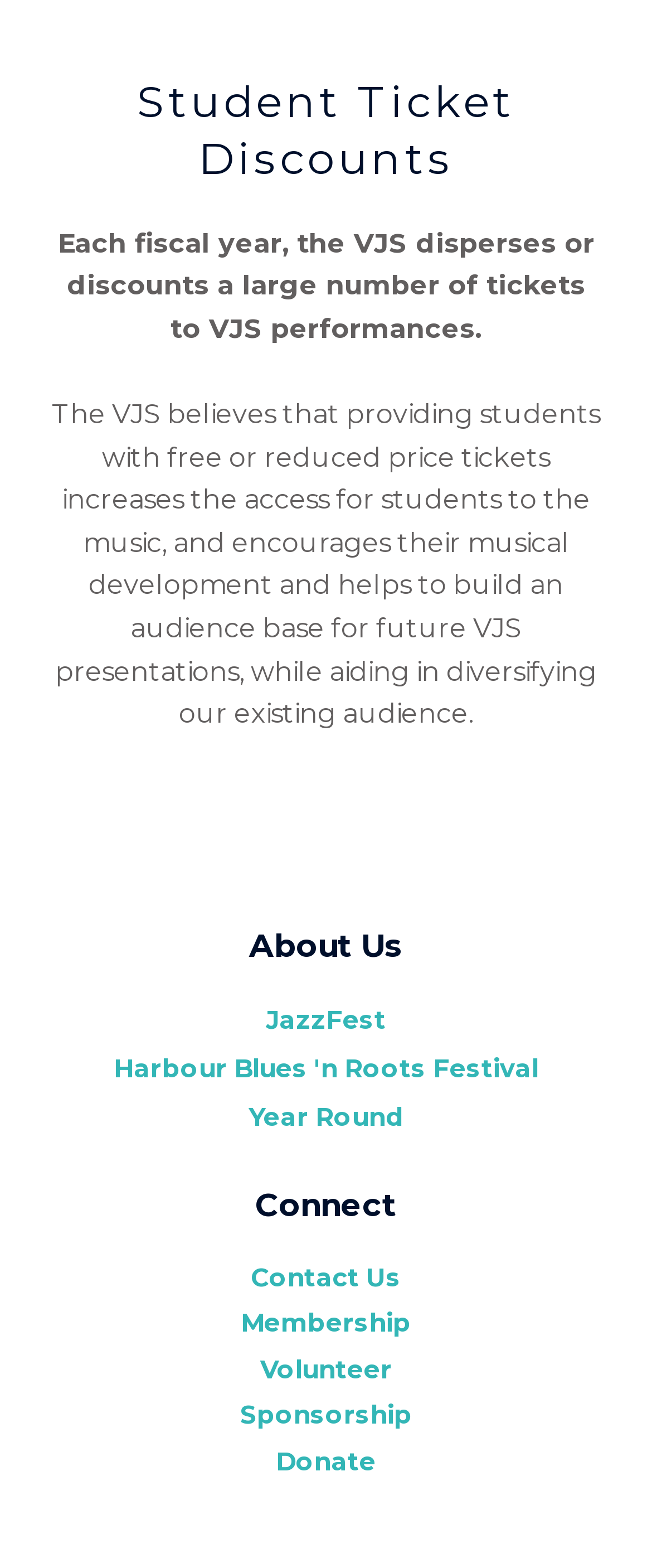Provide the bounding box coordinates for the UI element described in this sentence: "Contact Us". The coordinates should be four float values between 0 and 1, i.e., [left, top, right, bottom].

[0.051, 0.803, 0.949, 0.827]